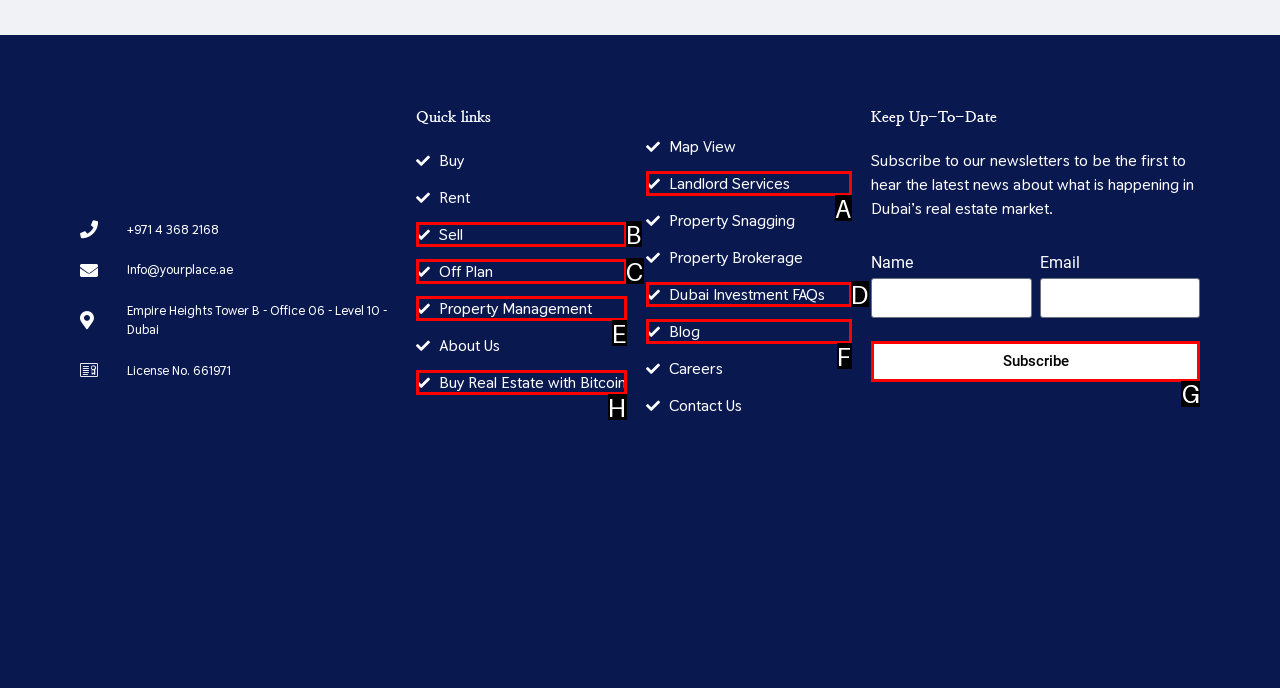Find the HTML element that matches the description: Buy Real Estate with Bitcoin. Answer using the letter of the best match from the available choices.

H